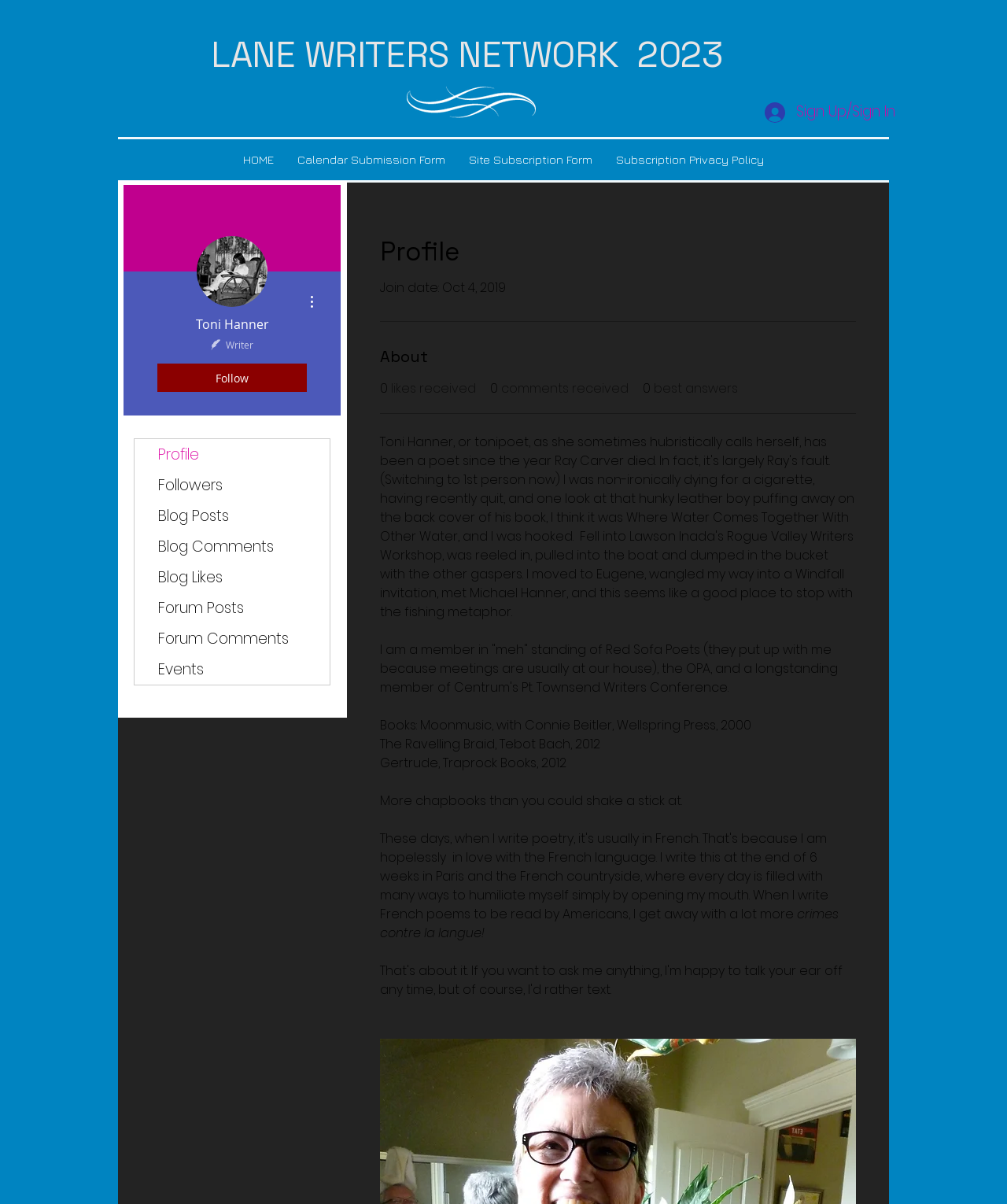Generate the text content of the main headline of the webpage.

LANE WRITERS NETWORK  2023